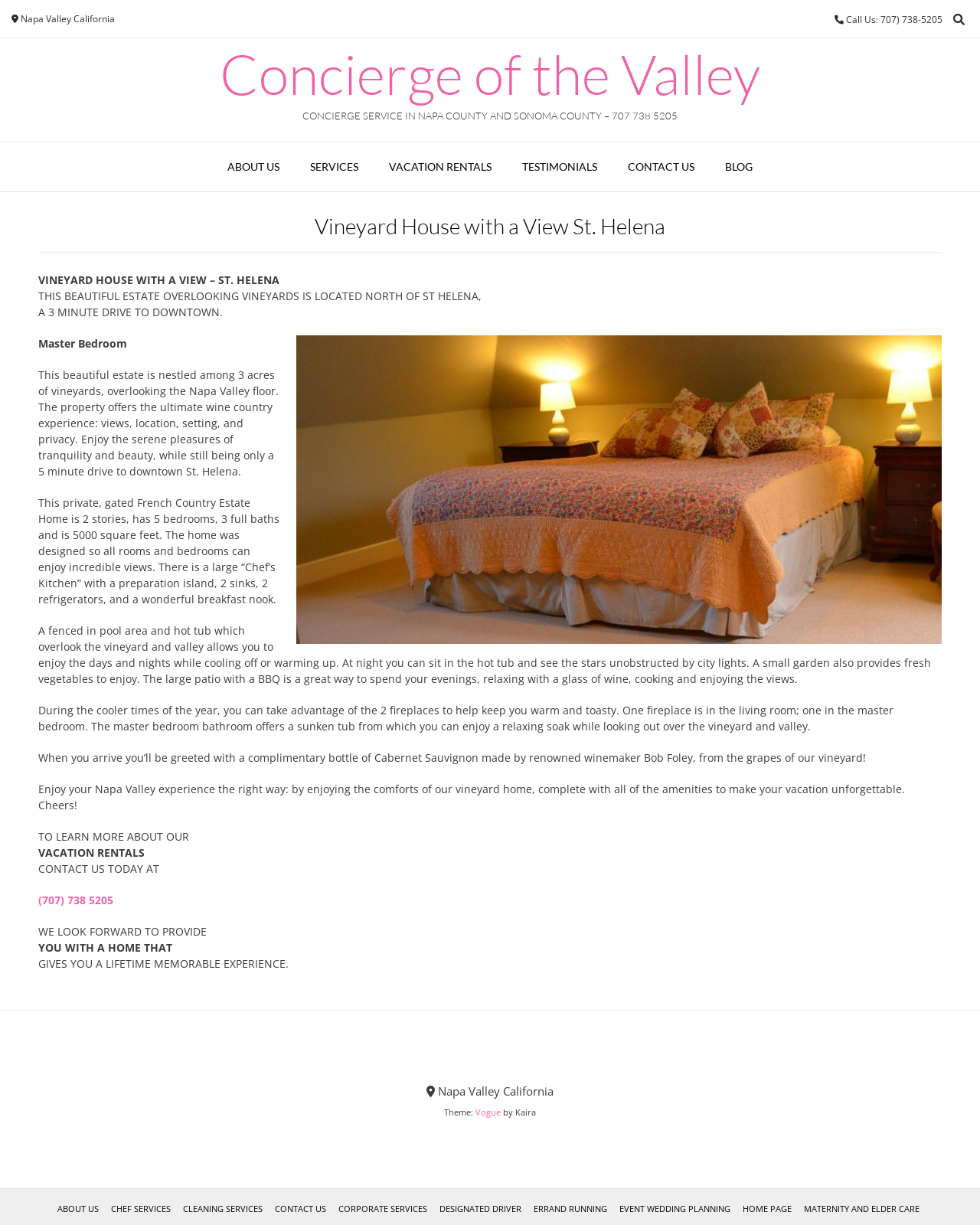Please respond to the question using a single word or phrase:
What is the purpose of the 'Concierge of the Valley' service?

Concierge service